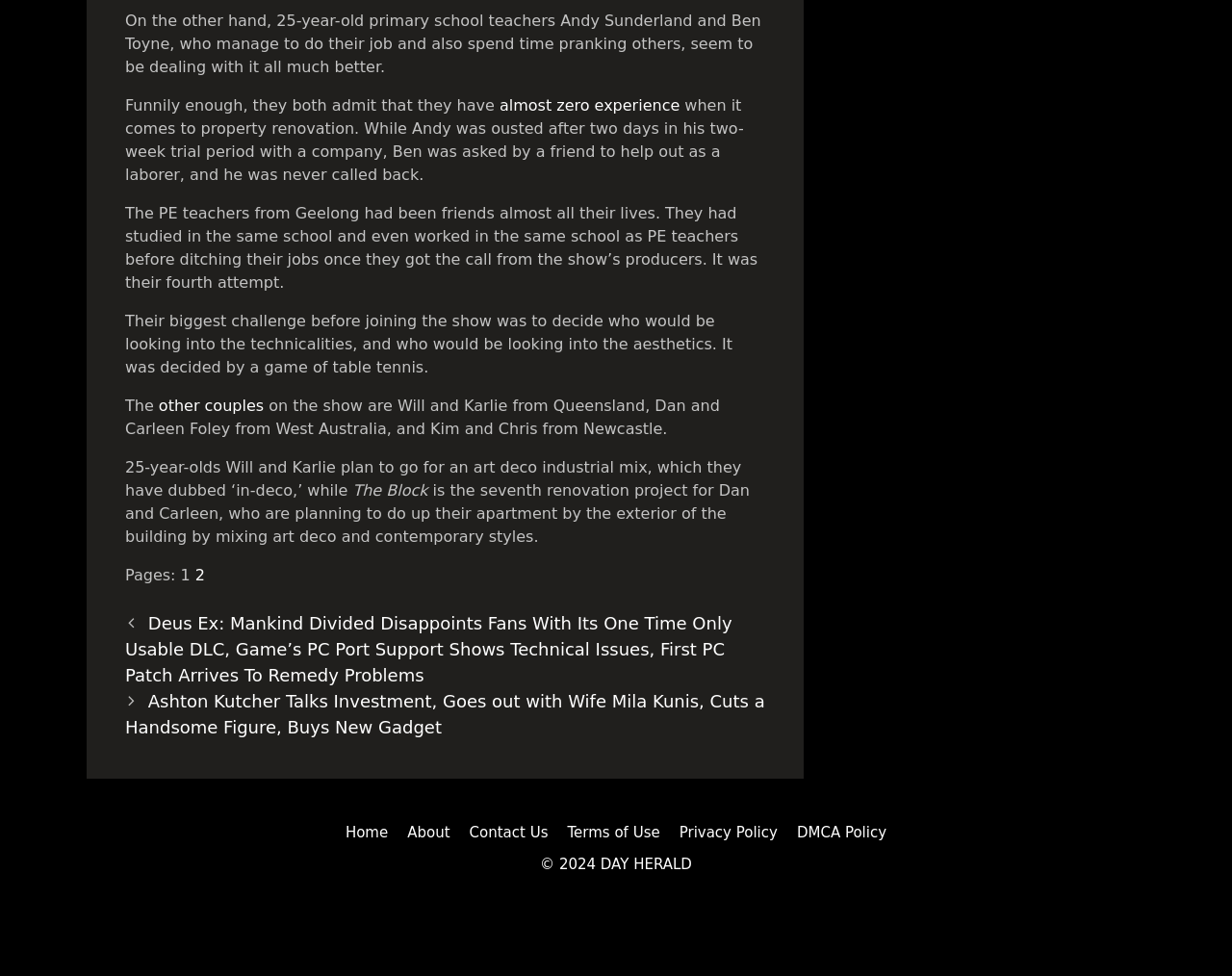Given the description of the UI element: "About", predict the bounding box coordinates in the form of [left, top, right, bottom], with each value being a float between 0 and 1.

[0.331, 0.844, 0.365, 0.862]